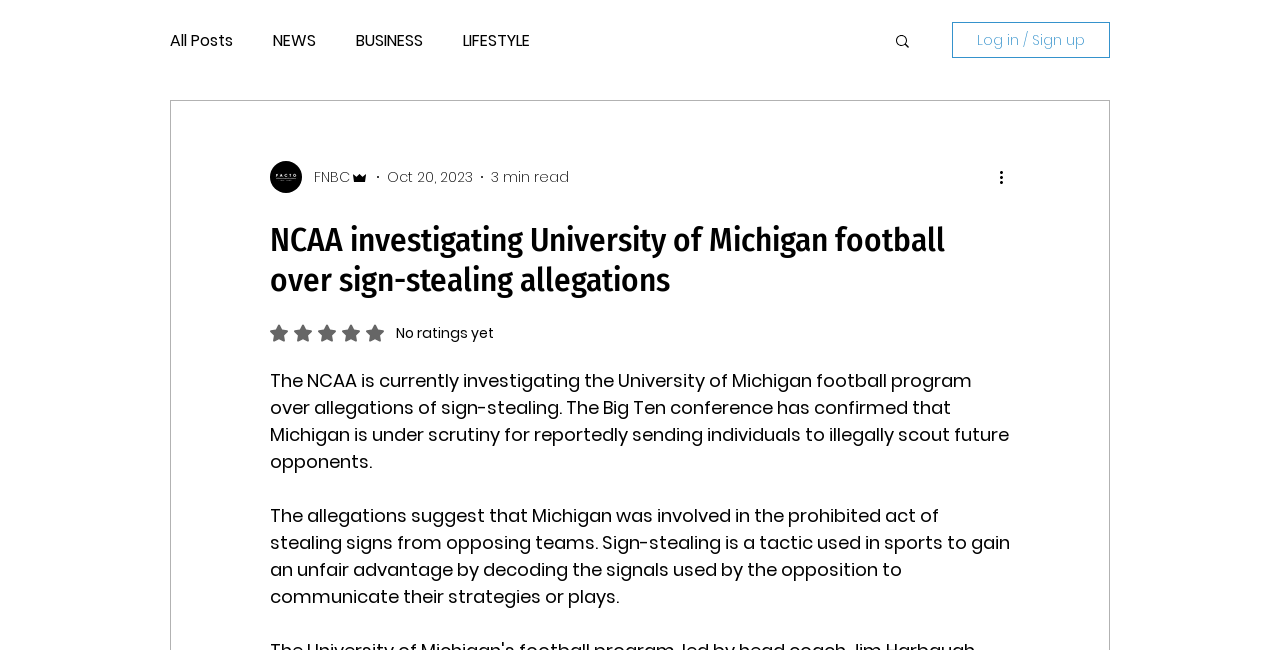Please identify the coordinates of the bounding box that should be clicked to fulfill this instruction: "Log in or sign up".

[0.744, 0.034, 0.867, 0.089]